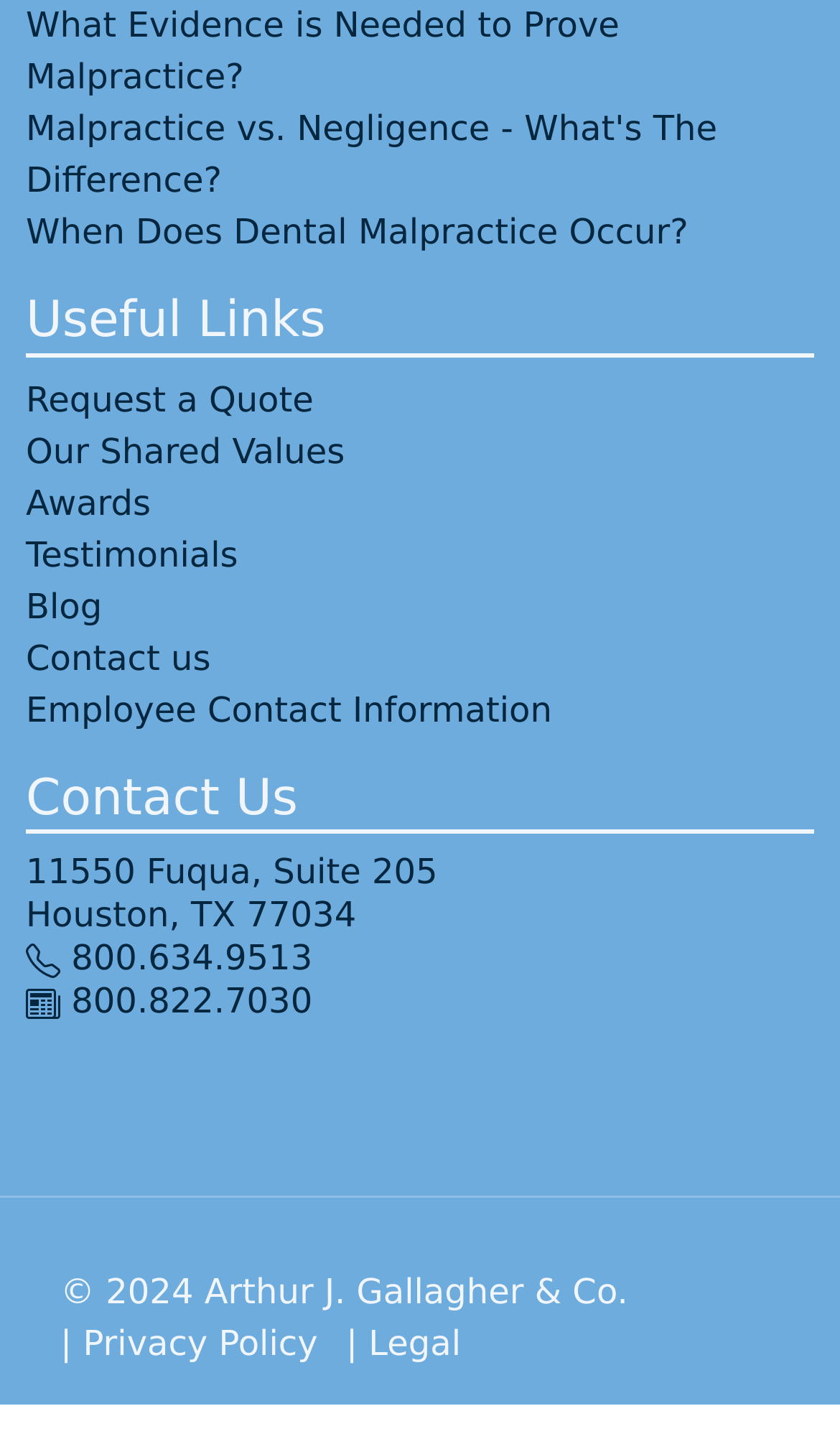What is the name of the company?
Give a single word or phrase answer based on the content of the image.

Arthur J. Gallagher & Co.